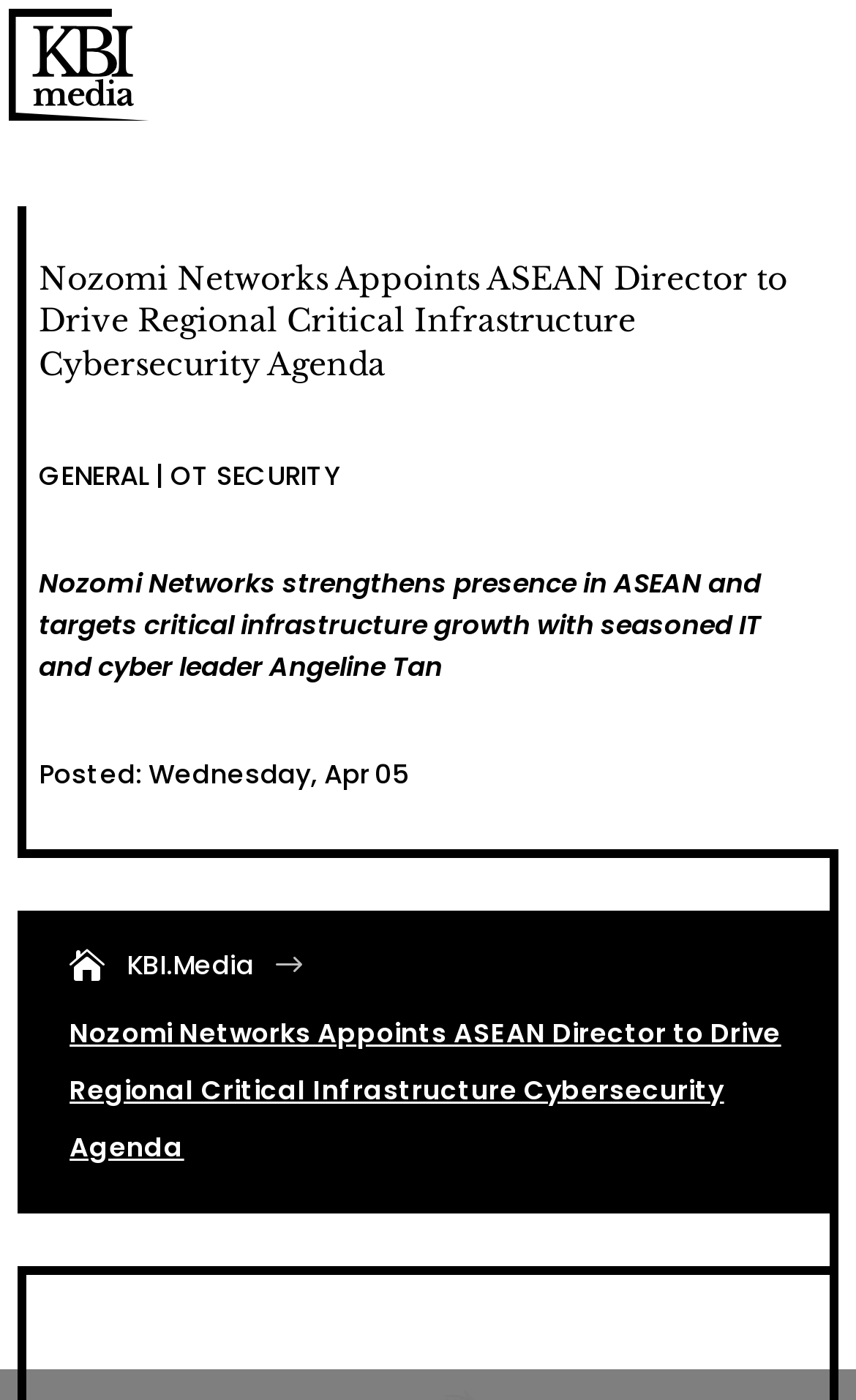Summarize the contents and layout of the webpage in detail.

The webpage appears to be a news article or press release. At the top left, there is a small image accompanied by a link. Below this, there are three horizontal links: "GENERAL", "OT SECURITY", and a separator line. 

The main content of the article starts with a heading that reads "Nozomi Networks strengthens presence in ASEAN and targets critical infrastructure growth with seasoned IT and cyber leader Angeline Tan". This is followed by a subheading "Posted: Wednesday, Apr 05". 

On the bottom left, there is a link with a icon and the text "KBI.Media". Next to it, there is a dollar sign. Below these elements, the title of the article "Nozomi Networks Appoints ASEAN Director to Drive Regional Critical Infrastructure Cybersecurity Agenda" is repeated.